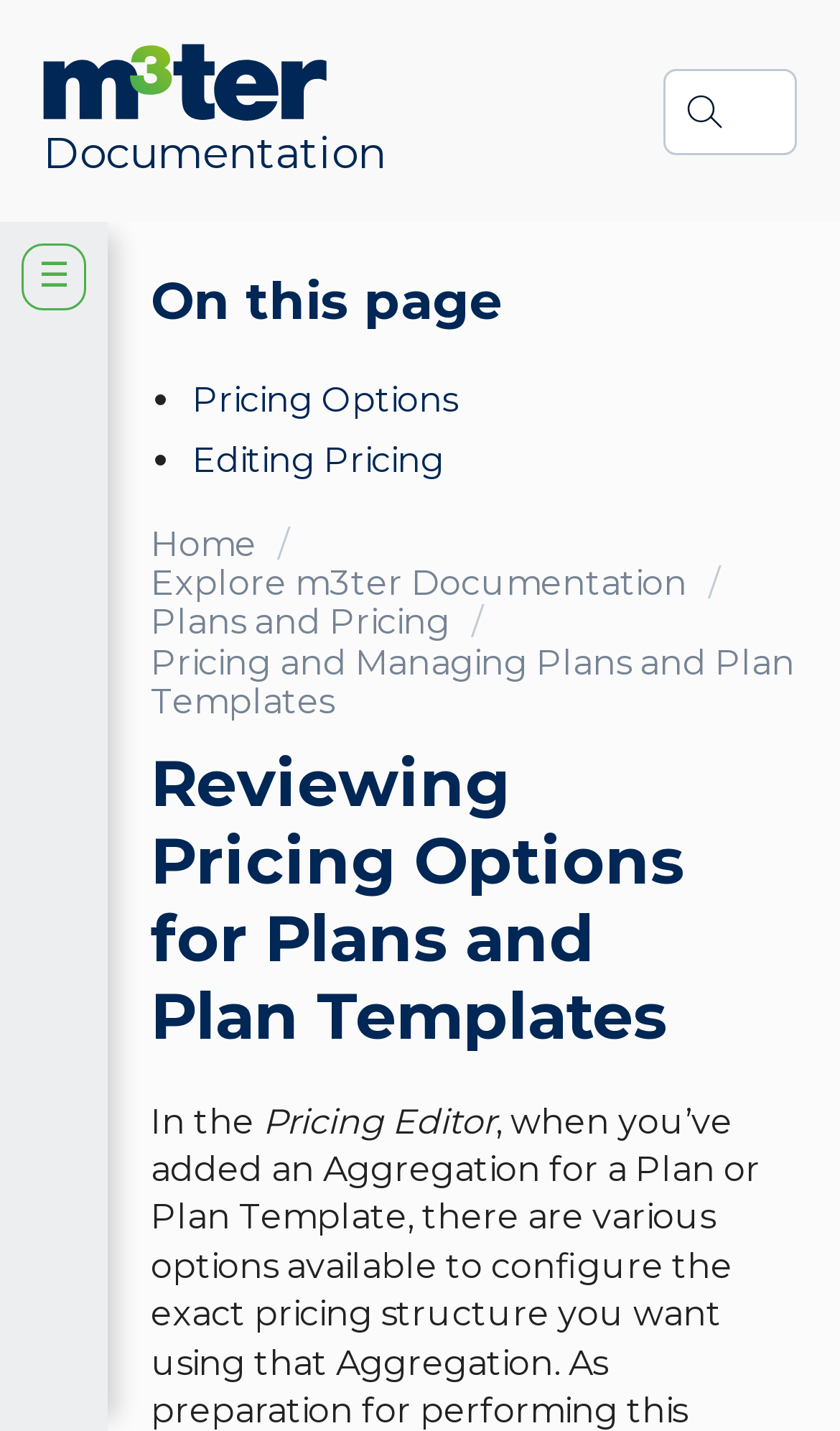Specify the bounding box coordinates of the element's region that should be clicked to achieve the following instruction: "open menu". The bounding box coordinates consist of four float numbers between 0 and 1, in the format [left, top, right, bottom].

[0.026, 0.171, 0.103, 0.216]